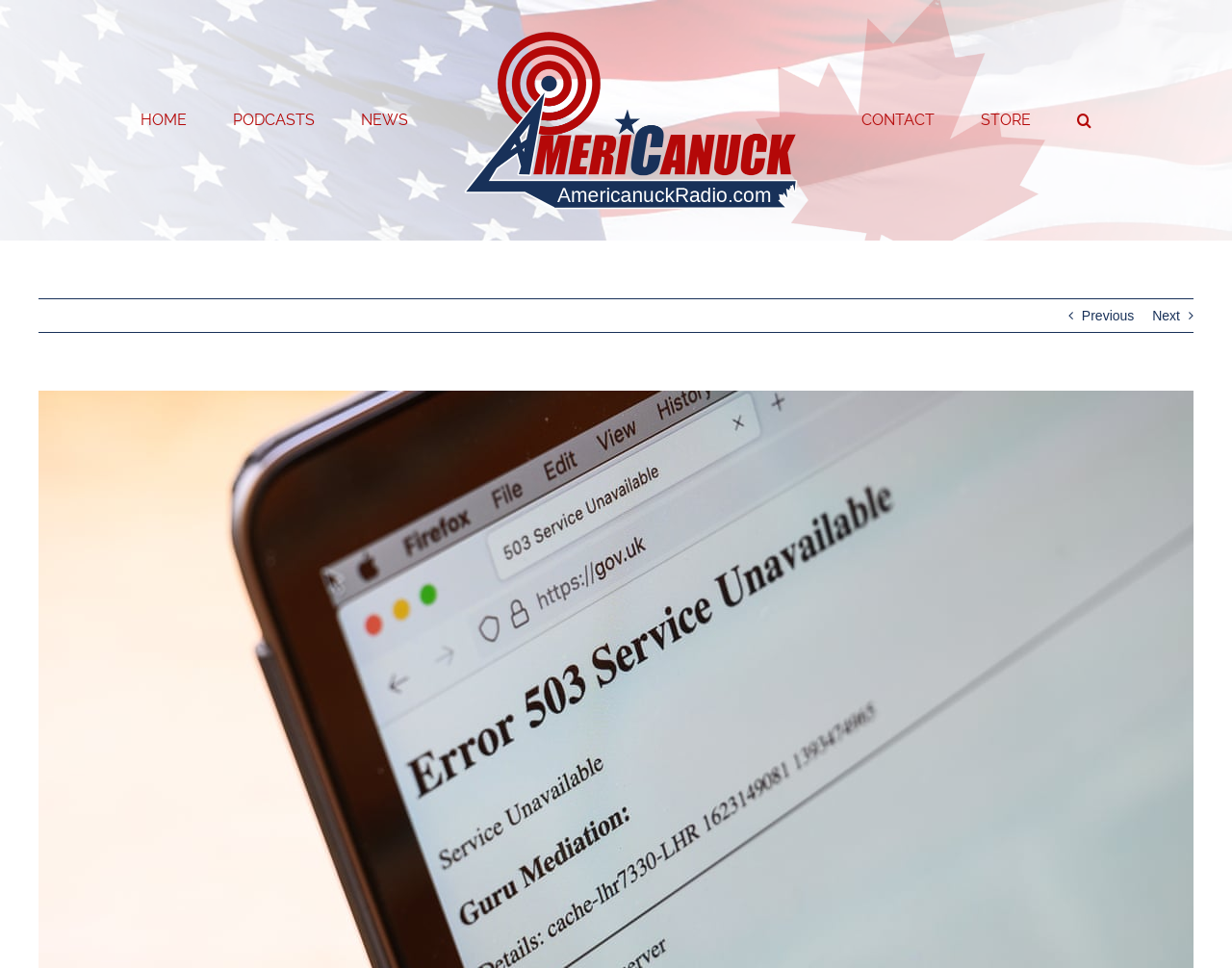Locate the bounding box coordinates of the clickable area to execute the instruction: "go to contact page". Provide the coordinates as four float numbers between 0 and 1, represented as [left, top, right, bottom].

[0.699, 0.082, 0.759, 0.166]